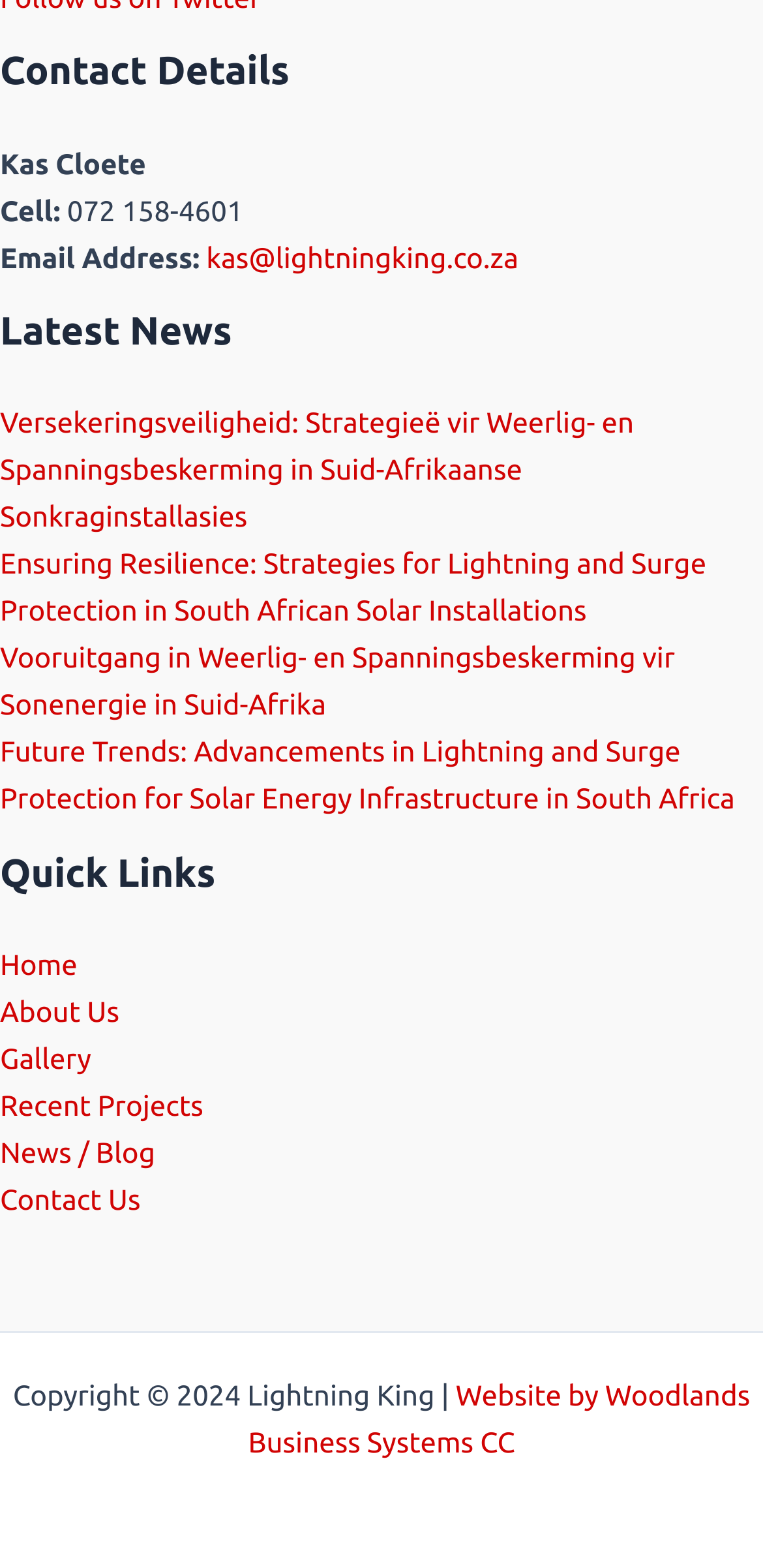What is the topic of the latest news links?
Give a single word or phrase answer based on the content of the image.

Lightning and surge protection